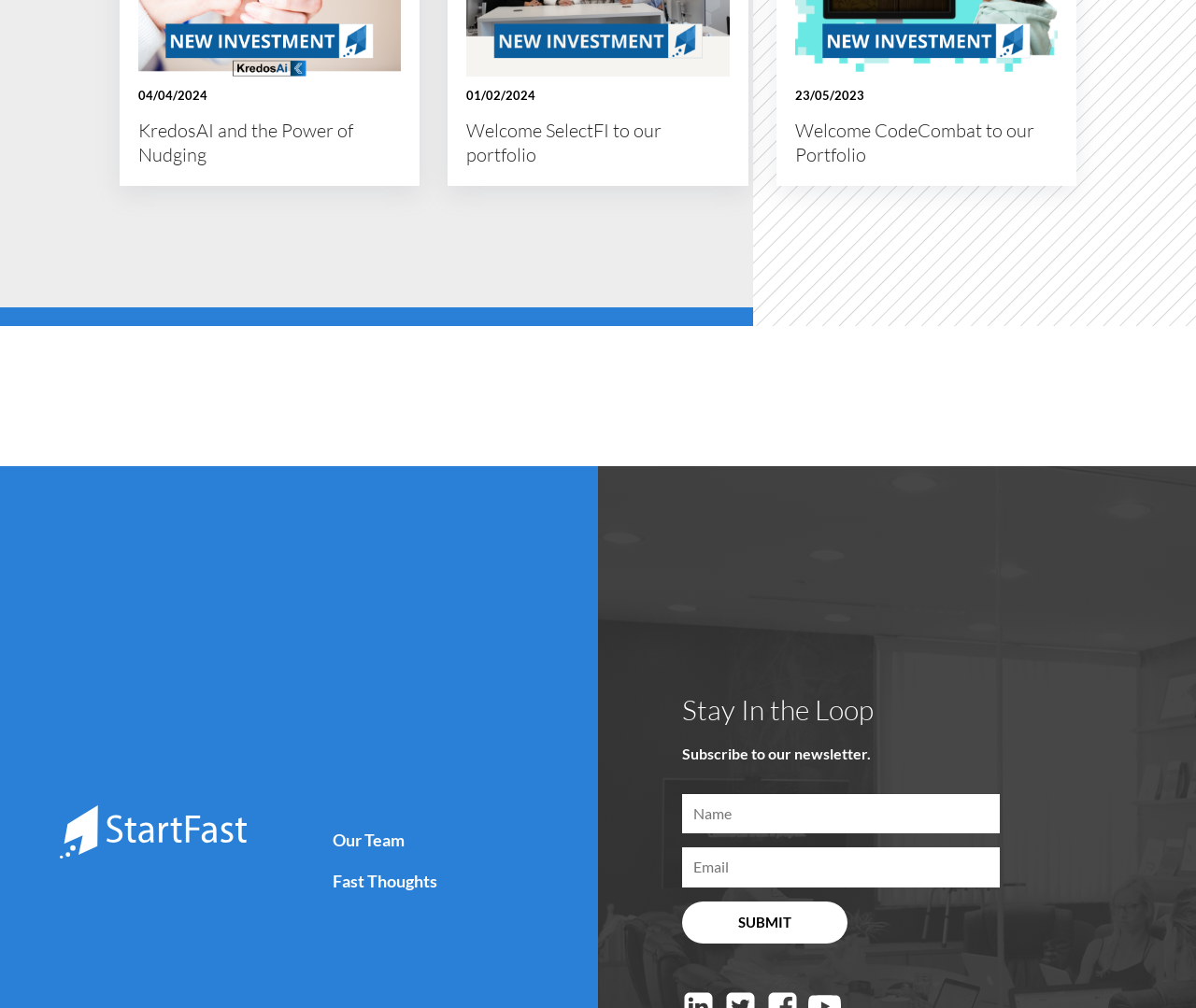Provide a single word or phrase answer to the question: 
What is the purpose of the textboxes in the Stay In the Loop section?

Subscribe to newsletter